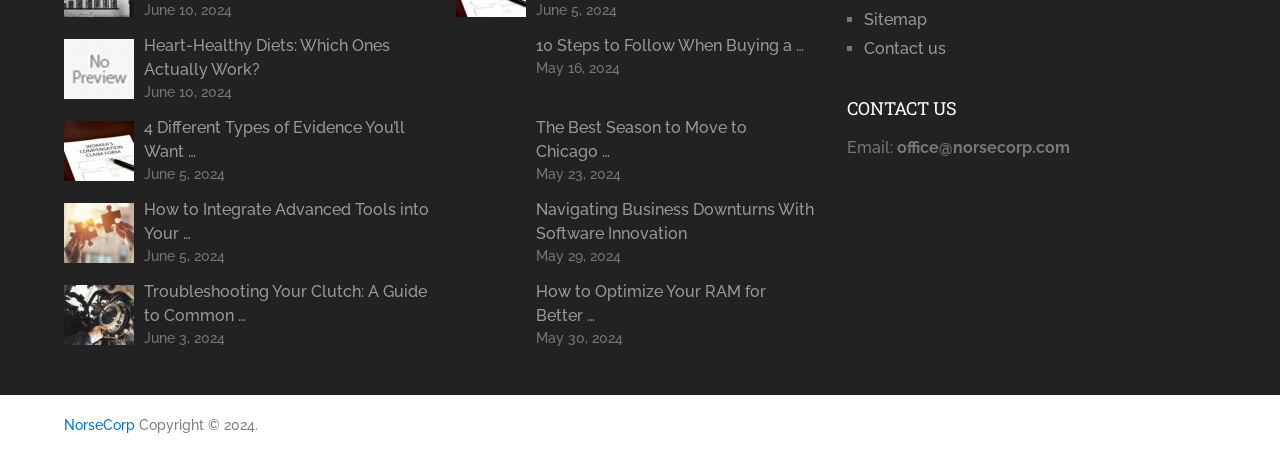What is the contact email address?
Please provide a single word or phrase in response based on the screenshot.

office@norsecorp.com